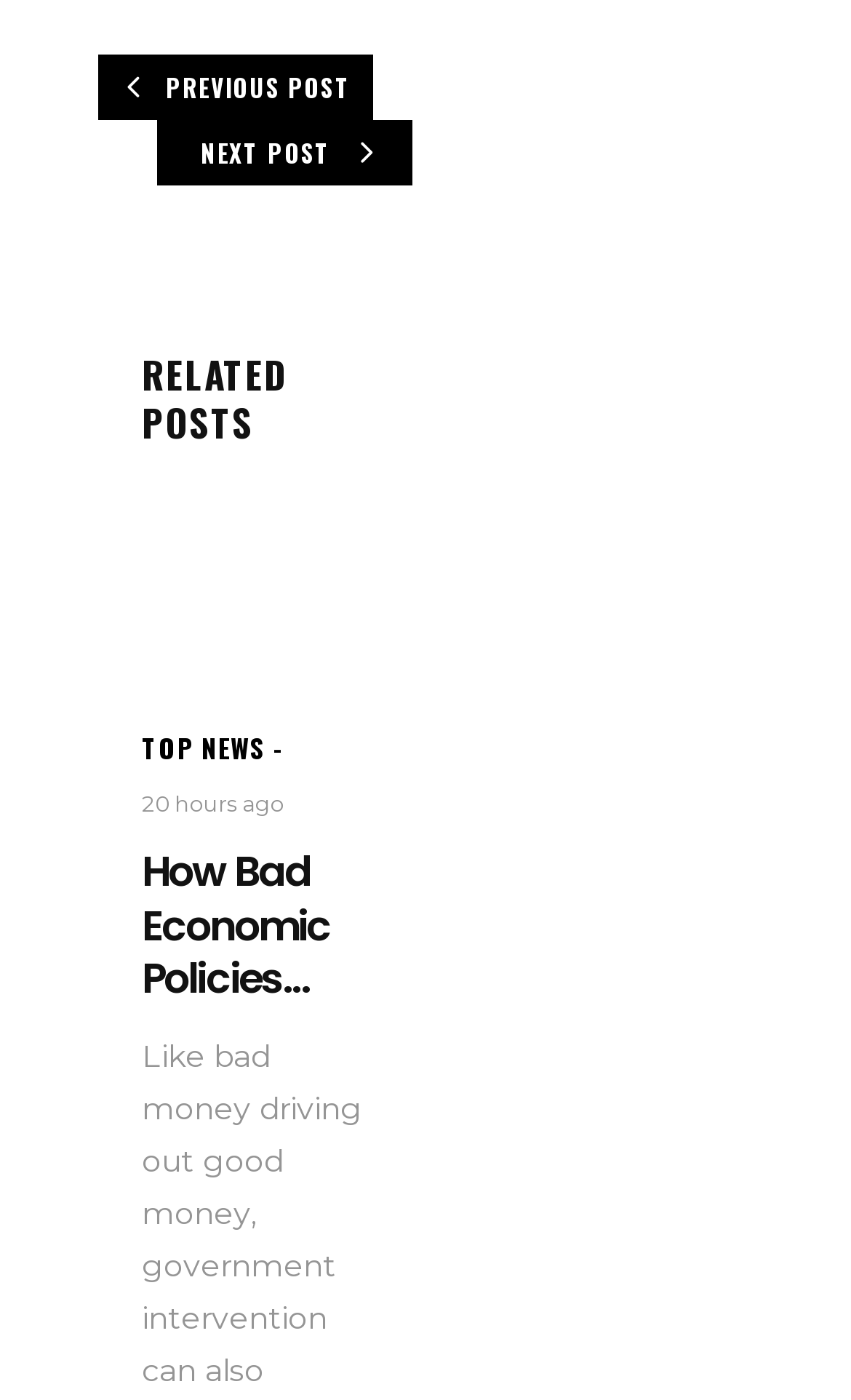Refer to the image and provide a thorough answer to this question:
What is the title of the news article below the 'RELATED POSTS' section?

The title of the news article below the 'RELATED POSTS' section is 'How Bad Economic Policies Drive Out Good Entrepreneurs', which is a link to the full article.